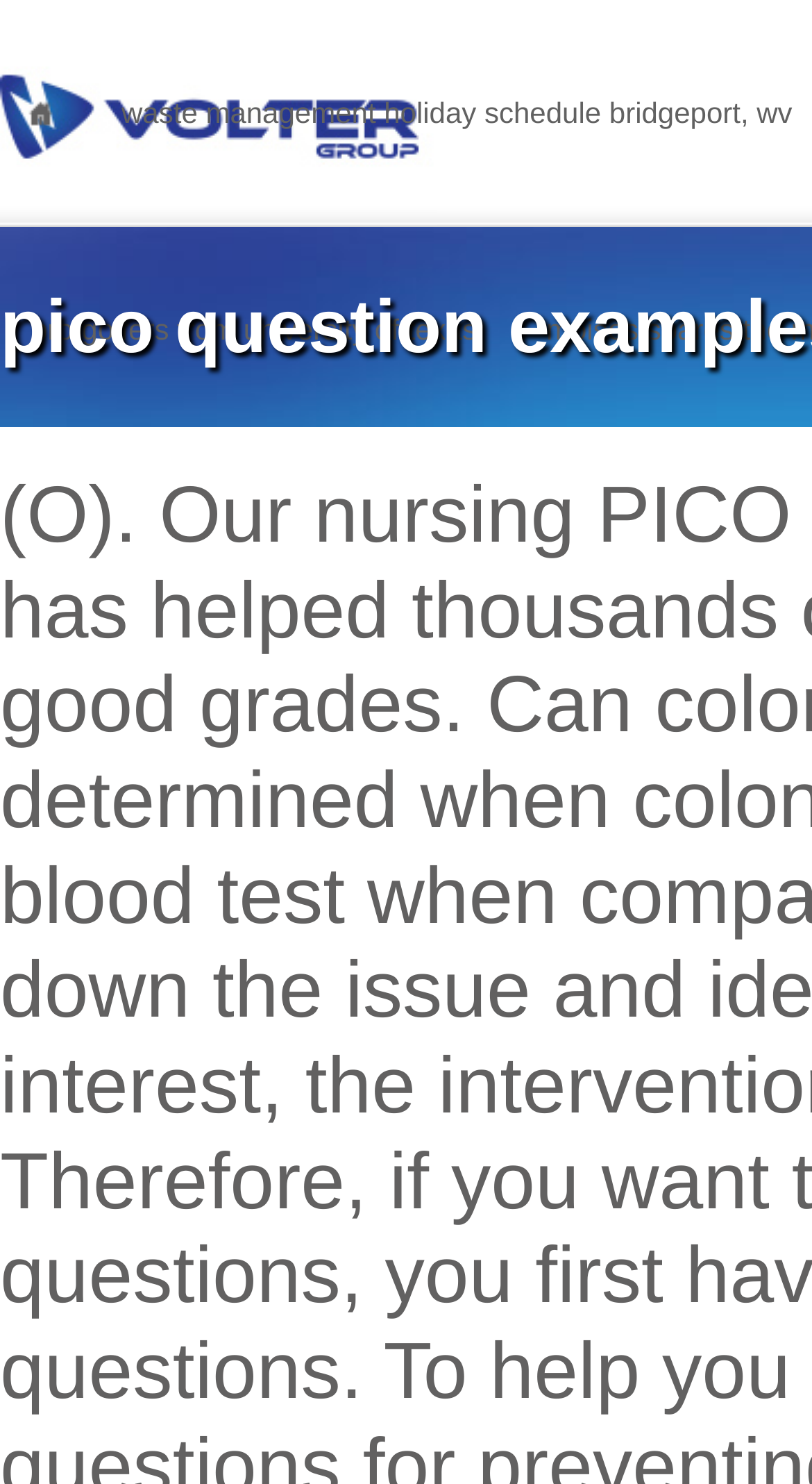Please find and generate the text of the main heading on the webpage.

pico question examples dementia